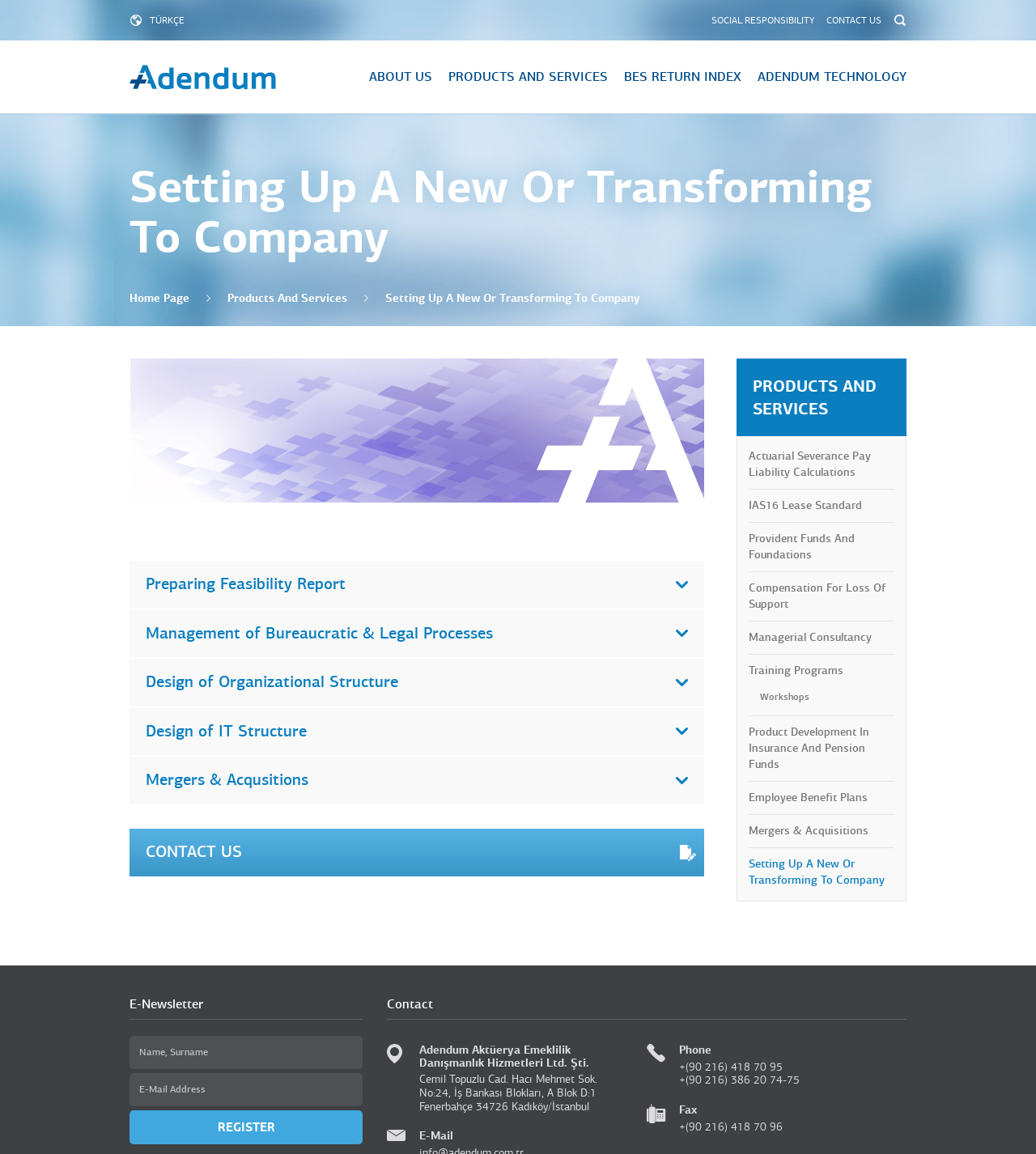Please extract the primary headline from the webpage.

Setting Up A New Or Transforming To Company